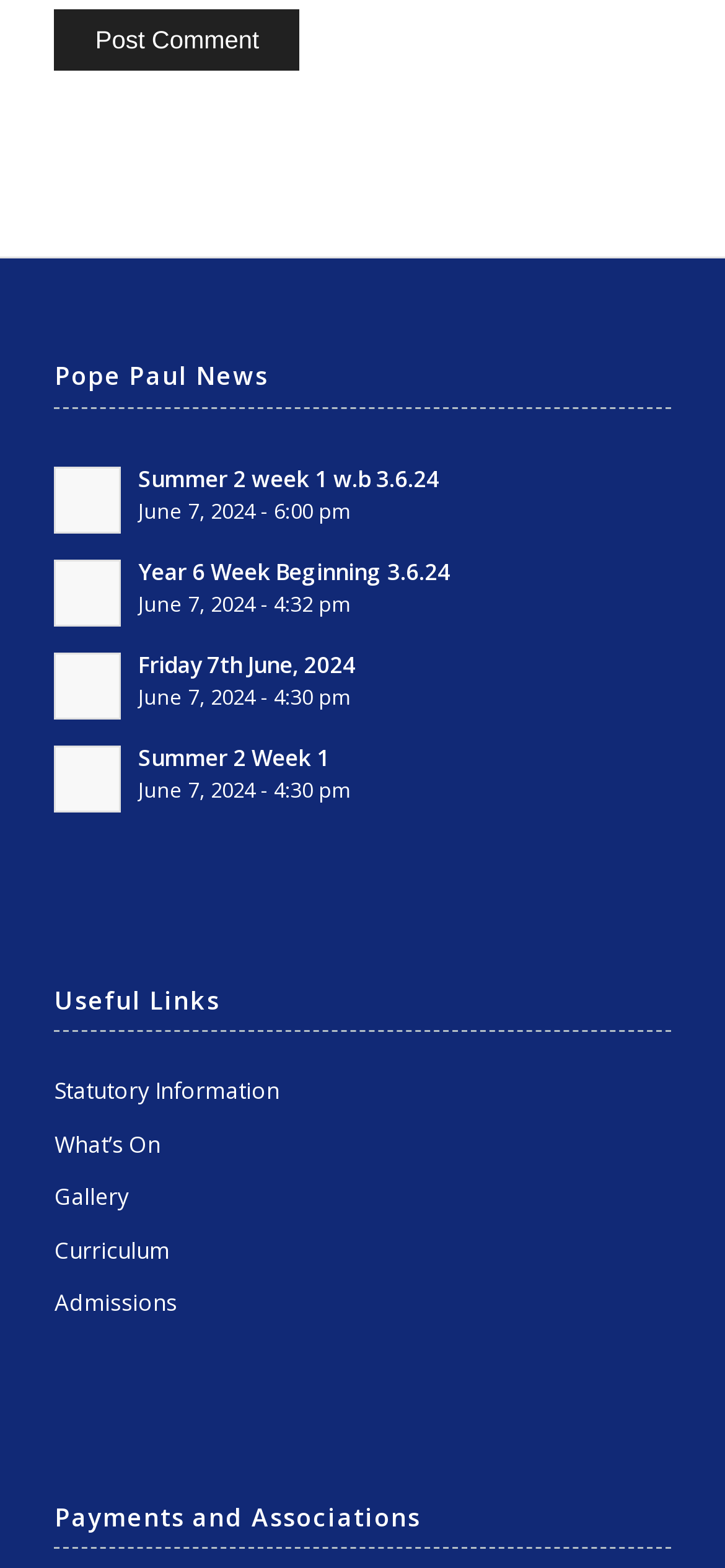Determine the bounding box coordinates for the UI element with the following description: "Statutory Information". The coordinates should be four float numbers between 0 and 1, represented as [left, top, right, bottom].

[0.075, 0.682, 0.925, 0.716]